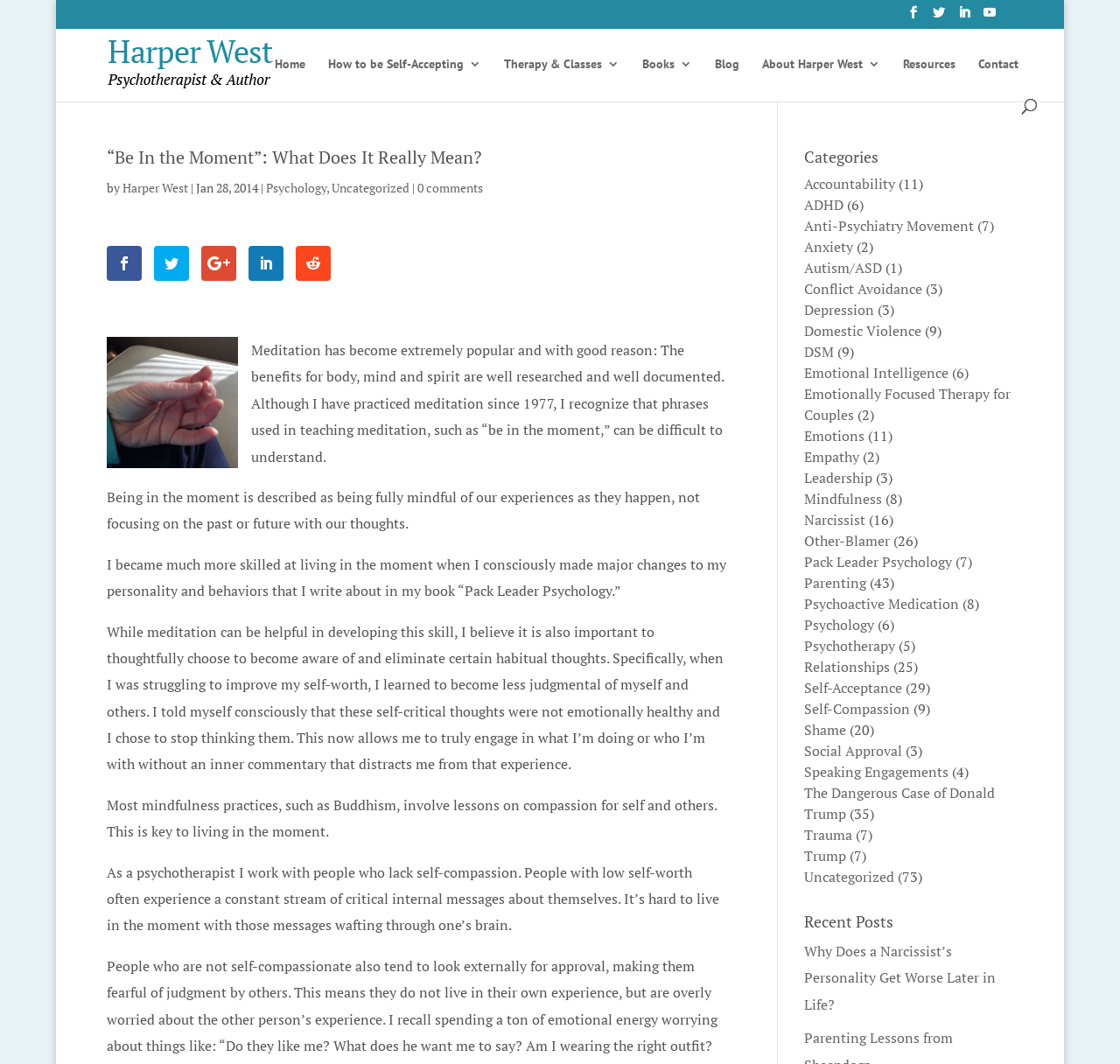Extract the bounding box for the UI element that matches this description: "How to be Self-Accepting".

[0.293, 0.054, 0.43, 0.093]